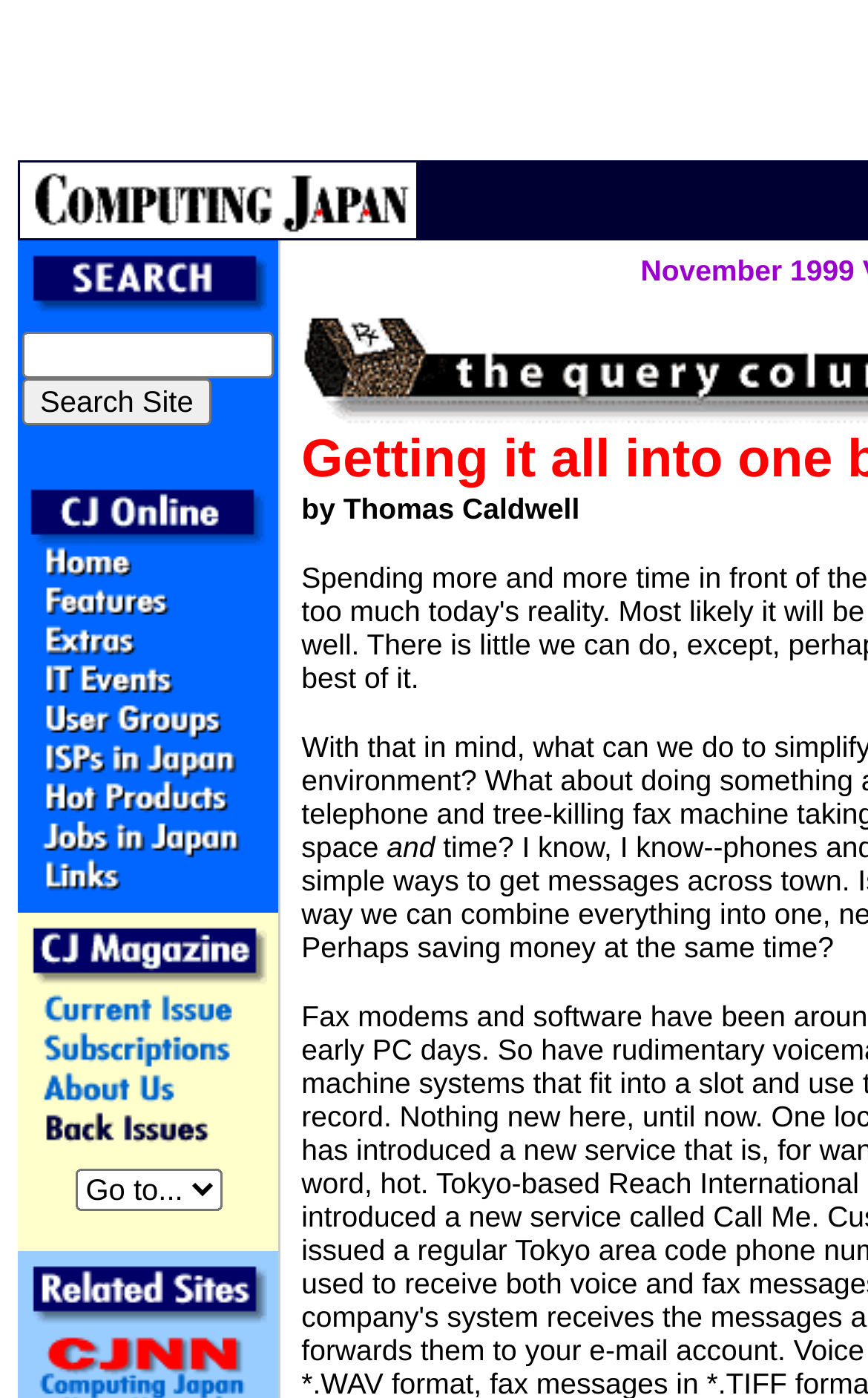Using the webpage screenshot and the element description value="Search Site", determine the bounding box coordinates. Specify the coordinates in the format (top-left x, top-left y, bottom-right x, bottom-right y) with values ranging from 0 to 1.

[0.026, 0.271, 0.243, 0.304]